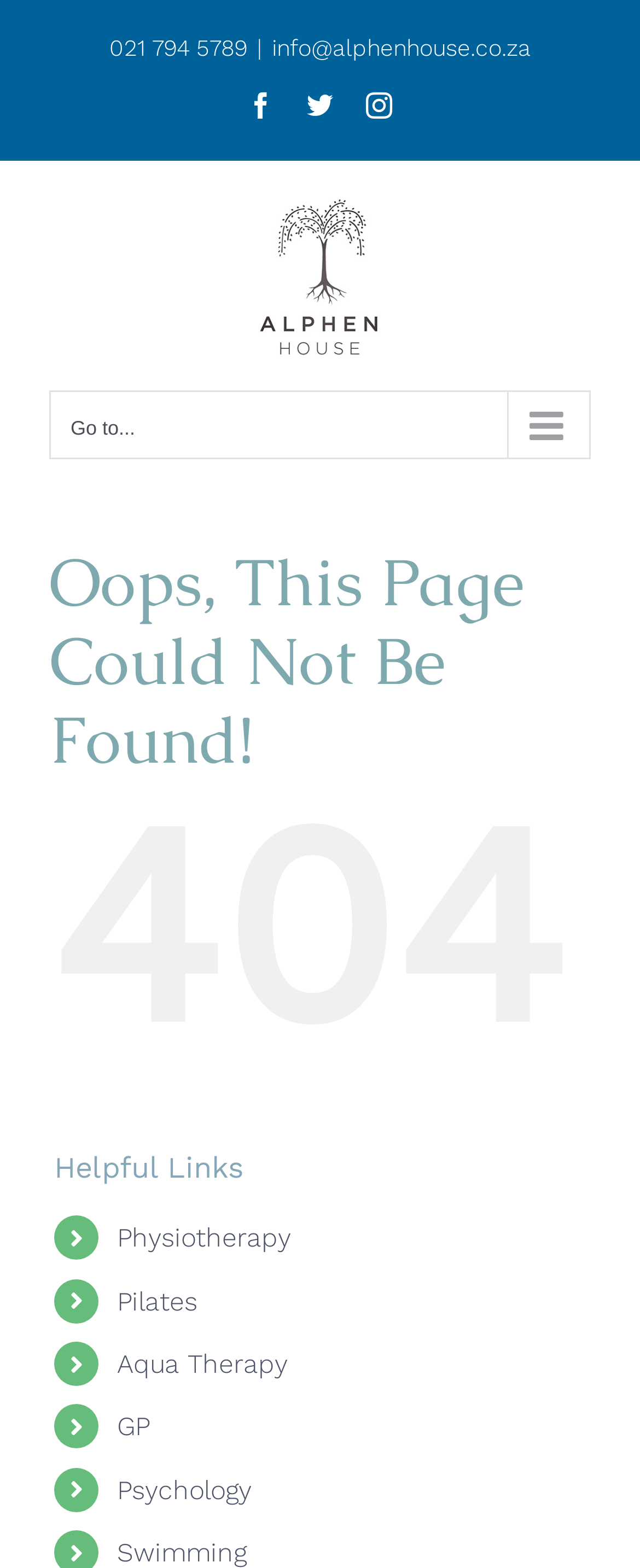What is the phone number on the webpage? Based on the screenshot, please respond with a single word or phrase.

021 794 5789